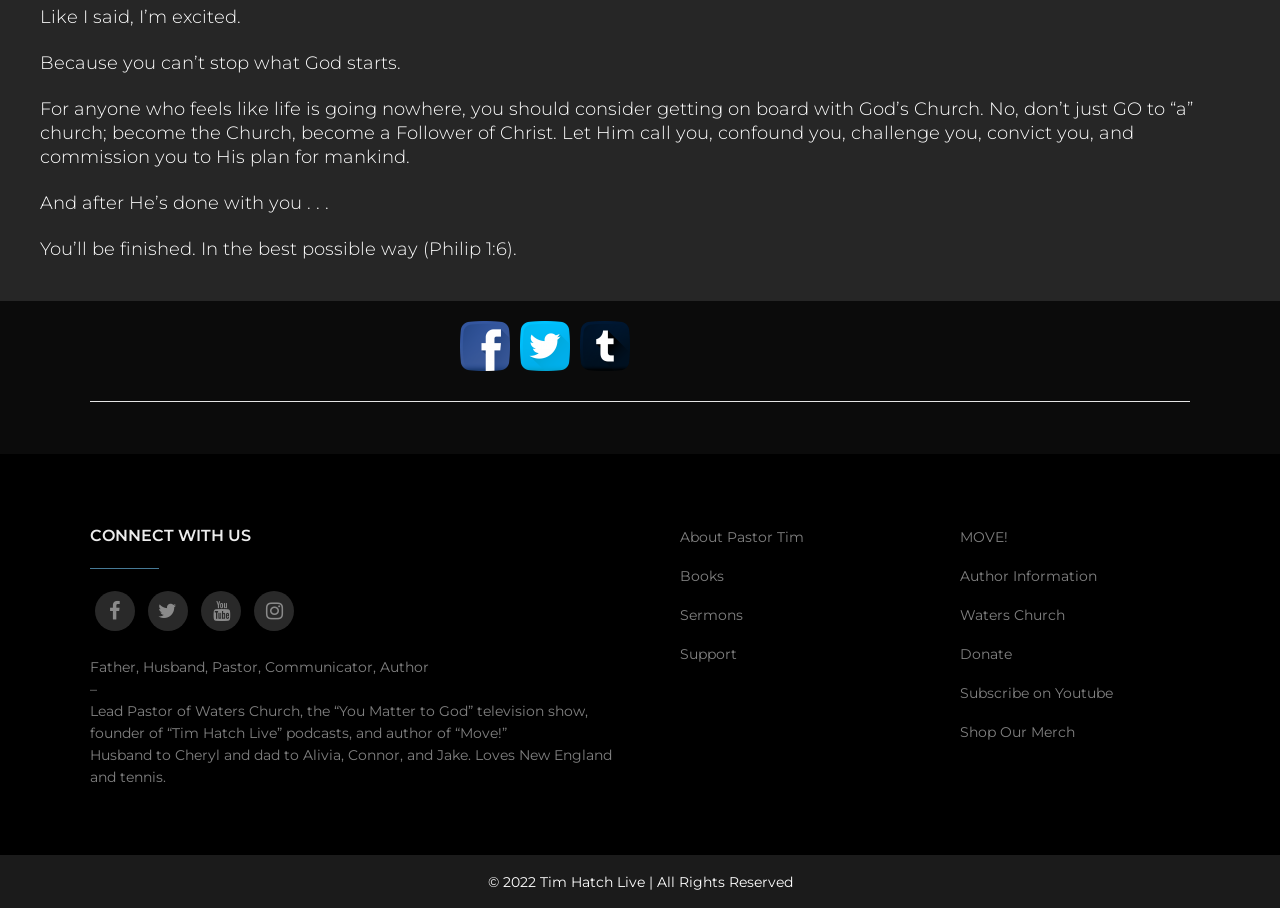From the webpage screenshot, identify the region described by Shop Our Merch. Provide the bounding box coordinates as (top-left x, top-left y, bottom-right x, bottom-right y), with each value being a floating point number between 0 and 1.

[0.75, 0.794, 0.941, 0.818]